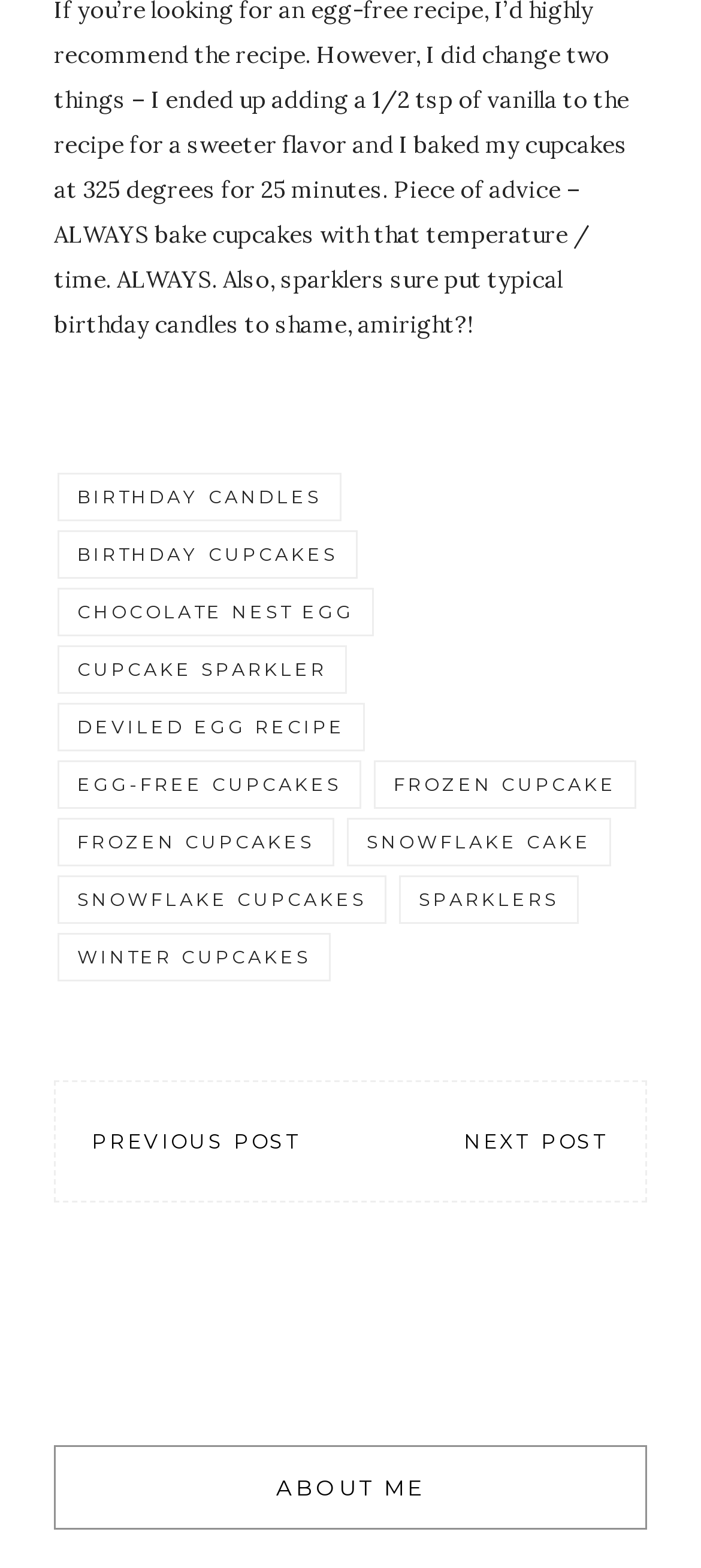Locate the coordinates of the bounding box for the clickable region that fulfills this instruction: "read ABOUT ME".

[0.077, 0.922, 0.923, 0.976]